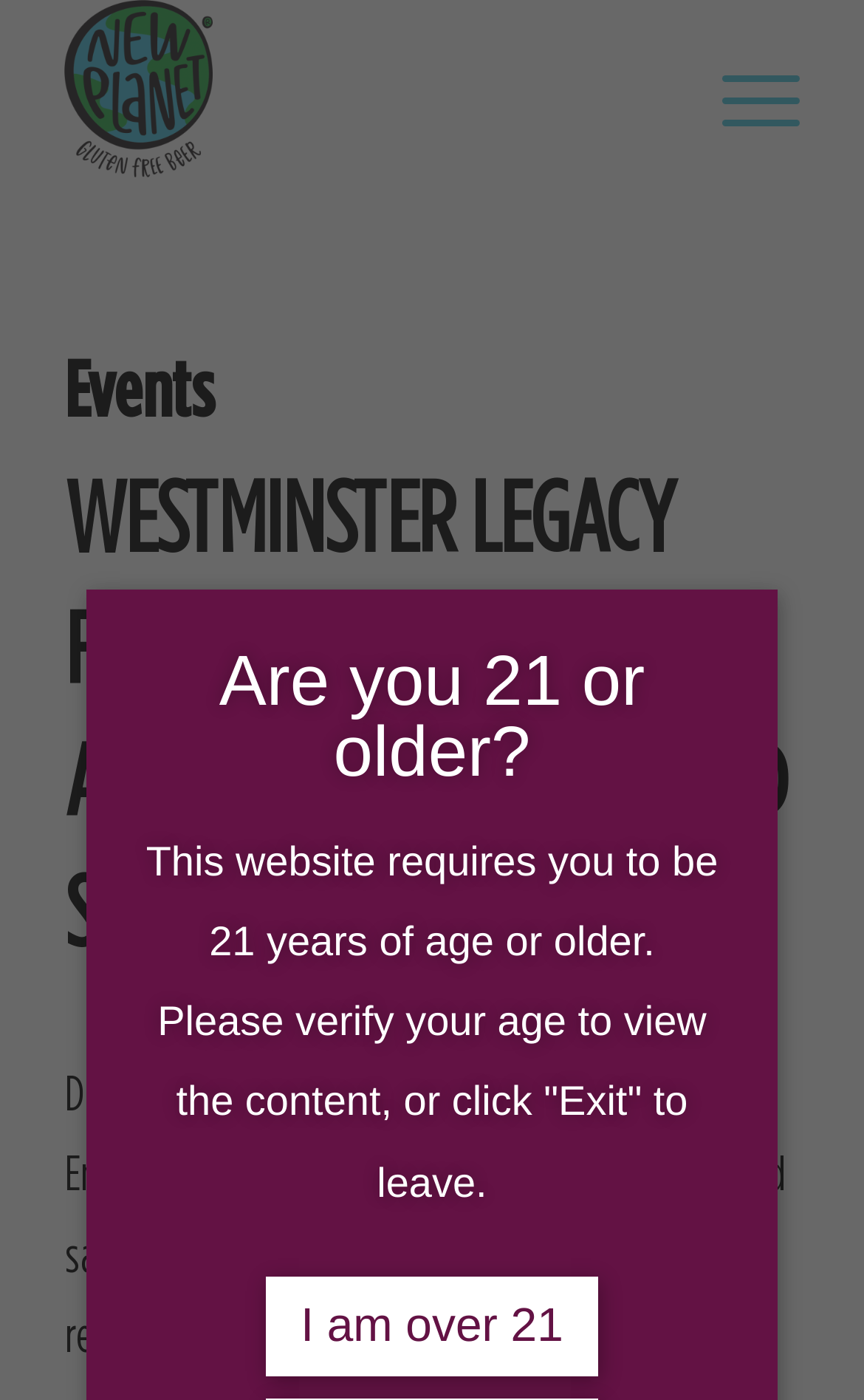Identify the bounding box for the described UI element. Provide the coordinates in (top-left x, top-left y, bottom-right x, bottom-right y) format with values ranging from 0 to 1: Menu Menu

[0.784, 0.0, 0.925, 0.127]